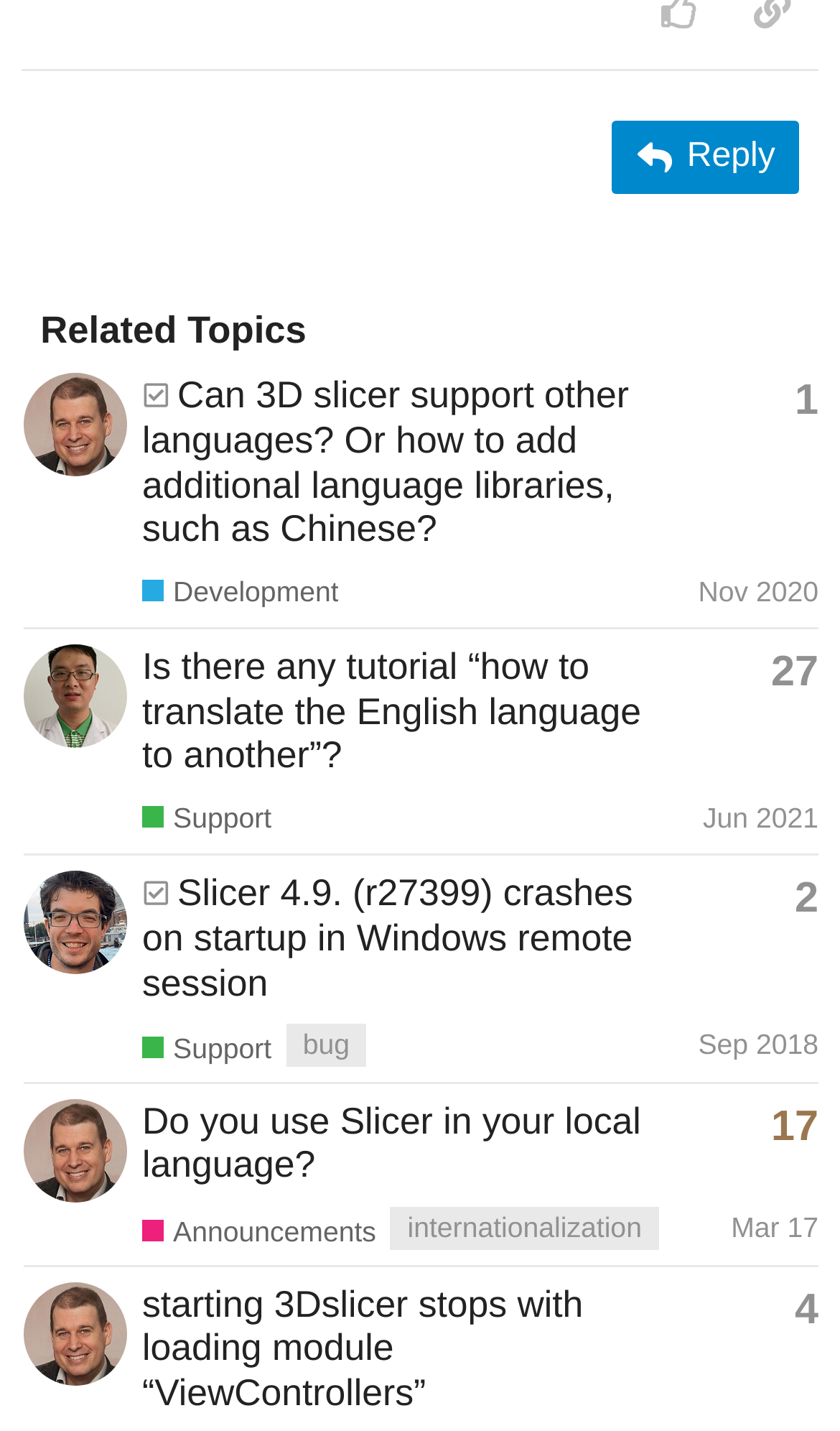Kindly respond to the following question with a single word or a brief phrase: 
What is the language-related topic discussed in the fourth topic?

internationalization